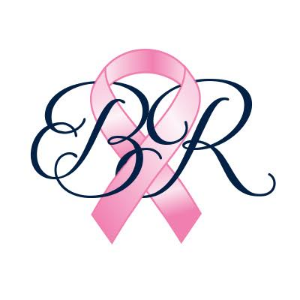Elaborate on all the elements present in the image.

The image features a stylish and meaningful logo for Beekman Radiology, represented by the elegant intertwining letters "EBR" in a sophisticated font. Central to the design is a prominent pink ribbon, symbolizing breast cancer awareness and the importance of women's health. This logo reflects Beekman Radiology's commitment to providing expert imaging services, particularly in breast imaging, and embodies their dedication to personalized patient care in a welcoming environment. The combination of the graceful lettering and the pink ribbon evokes a sense of compassion and professionalism, aligning with the mission of the practice.